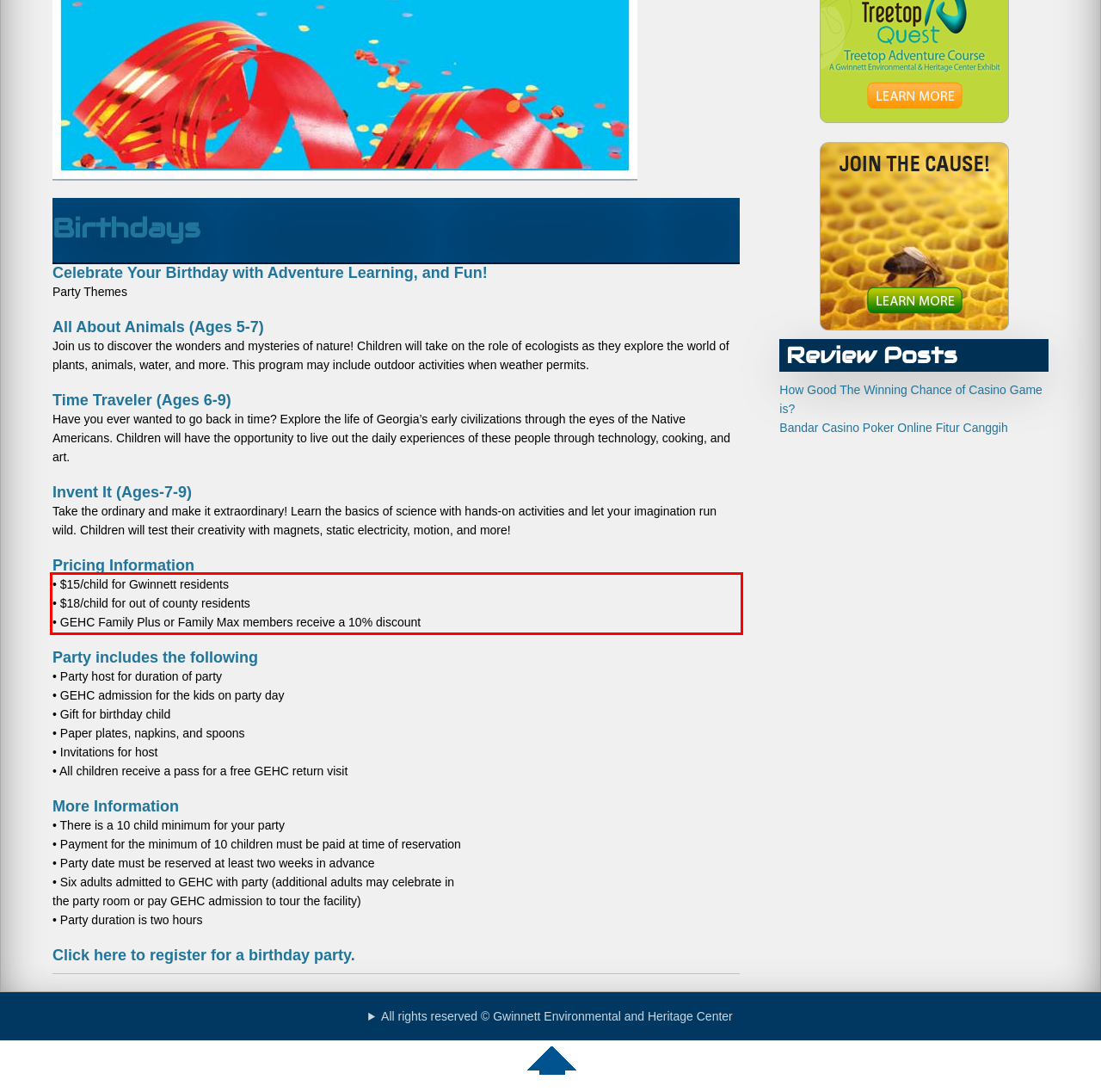Please extract the text content within the red bounding box on the webpage screenshot using OCR.

• $15/child for Gwinnett residents • $18/child for out of county residents • GEHC Family Plus or Family Max members receive a 10% discount